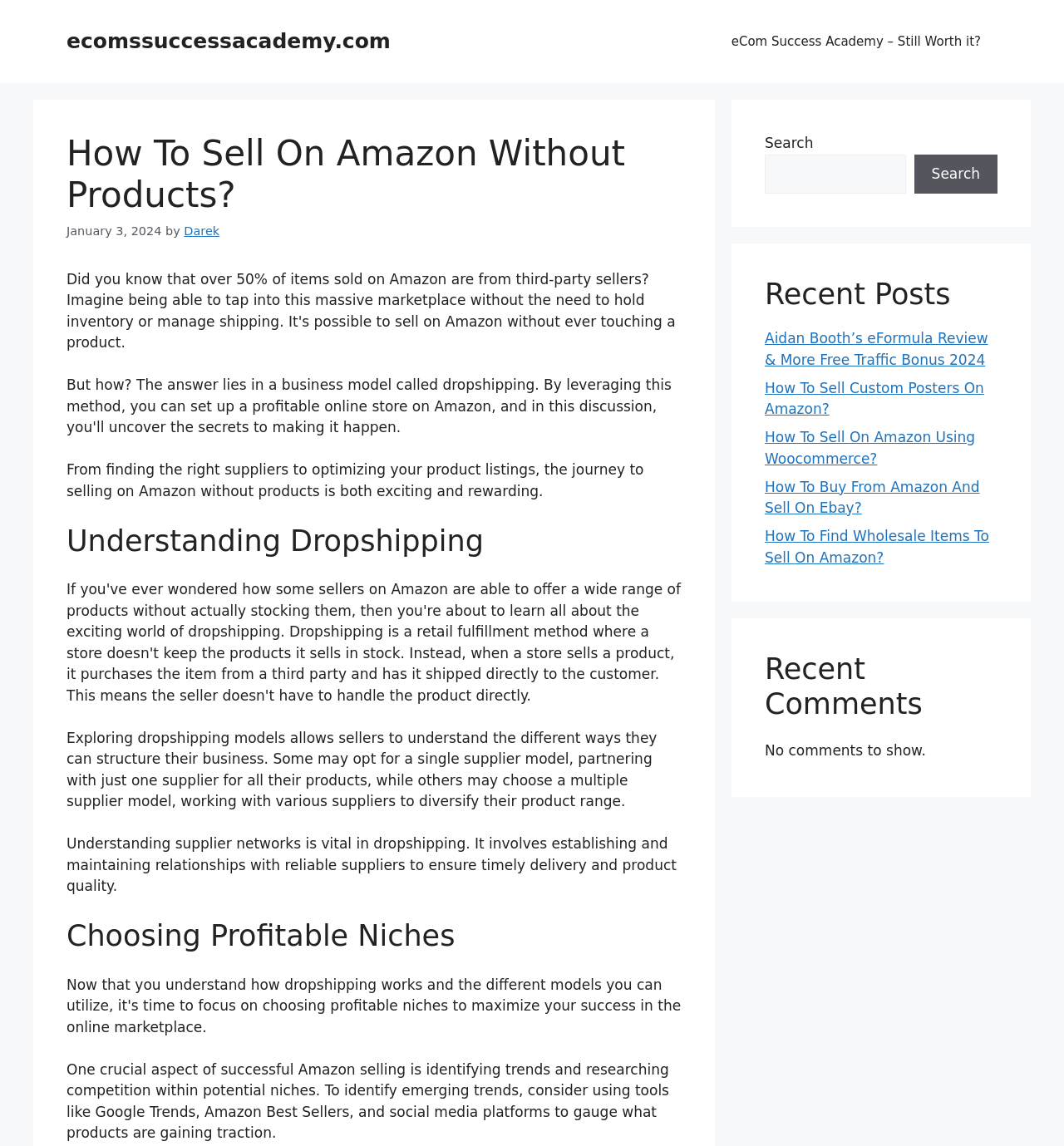Carefully observe the image and respond to the question with a detailed answer:
What is the date of the article?

I found the date of the article by looking at the StaticText element with the text 'January 3, 2024' which is a child of the time element.